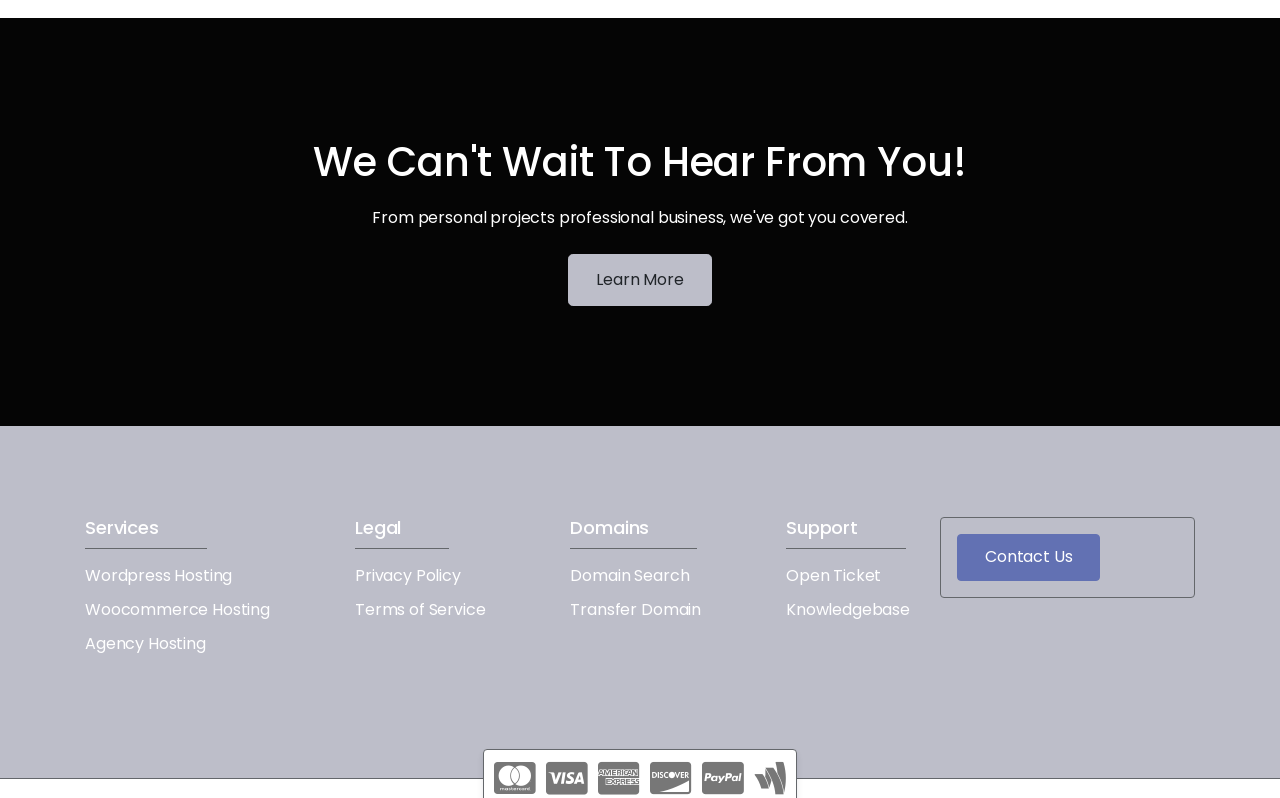How many categories are under Services? Based on the screenshot, please respond with a single word or phrase.

3